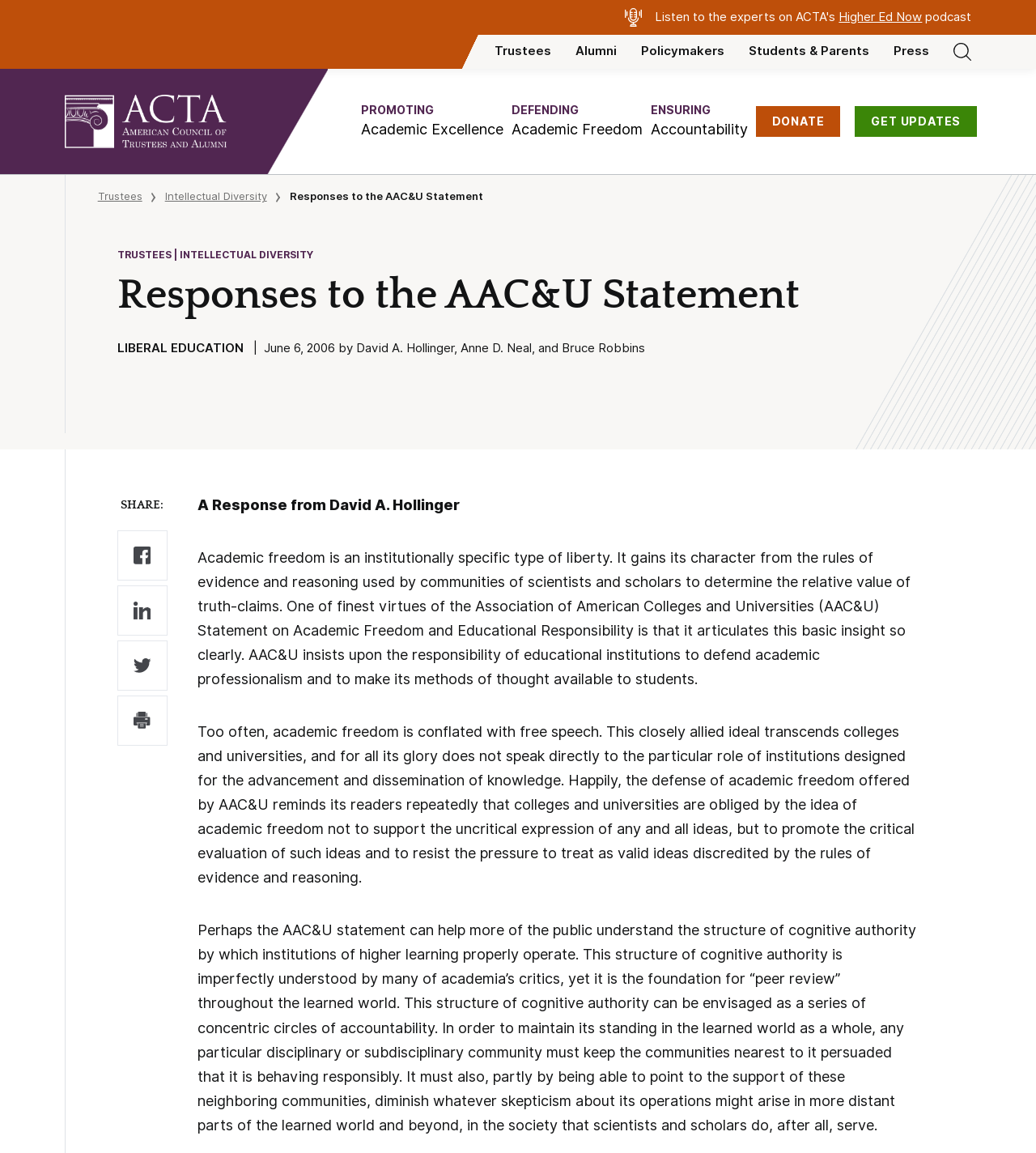Pinpoint the bounding box coordinates of the clickable element to carry out the following instruction: "Click the 'PROMOTING Academic Excellence' button."

[0.348, 0.09, 0.486, 0.12]